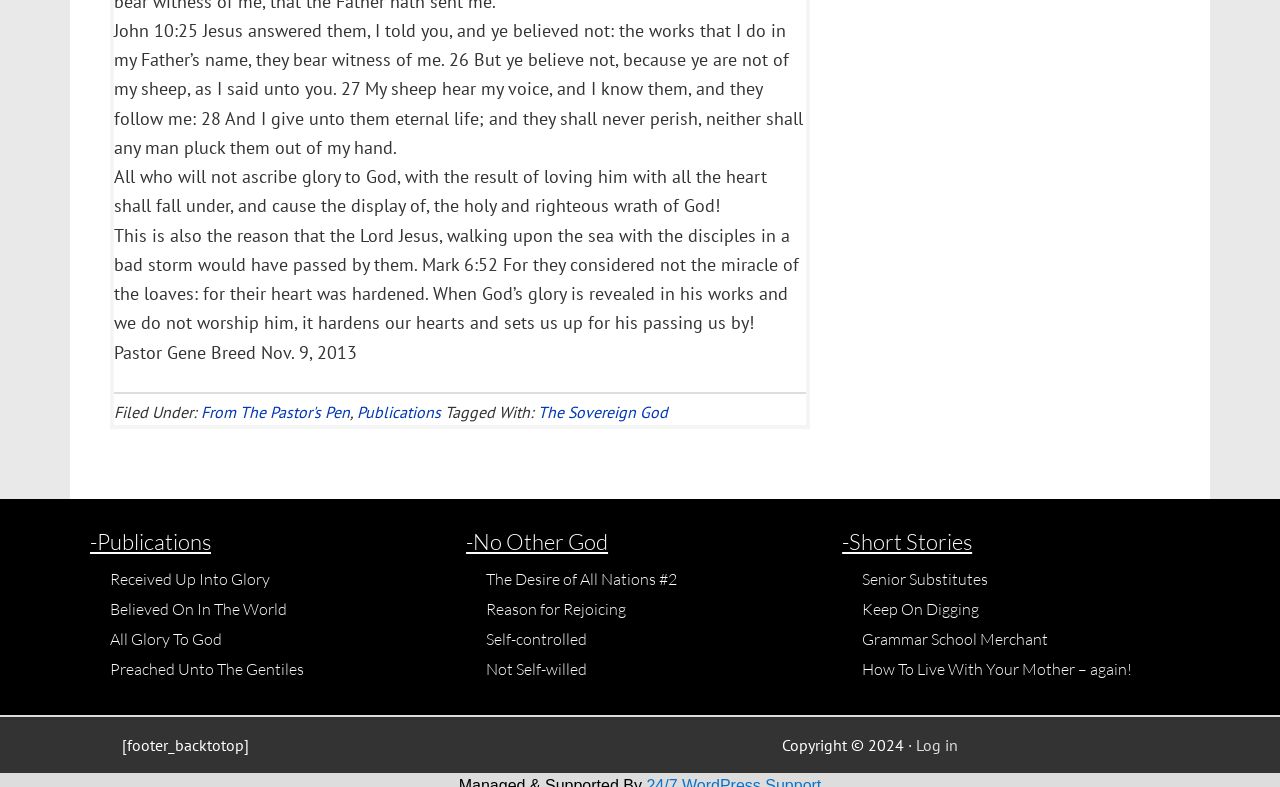Could you locate the bounding box coordinates for the section that should be clicked to accomplish this task: "Read 'Received Up Into Glory'".

[0.086, 0.723, 0.211, 0.748]